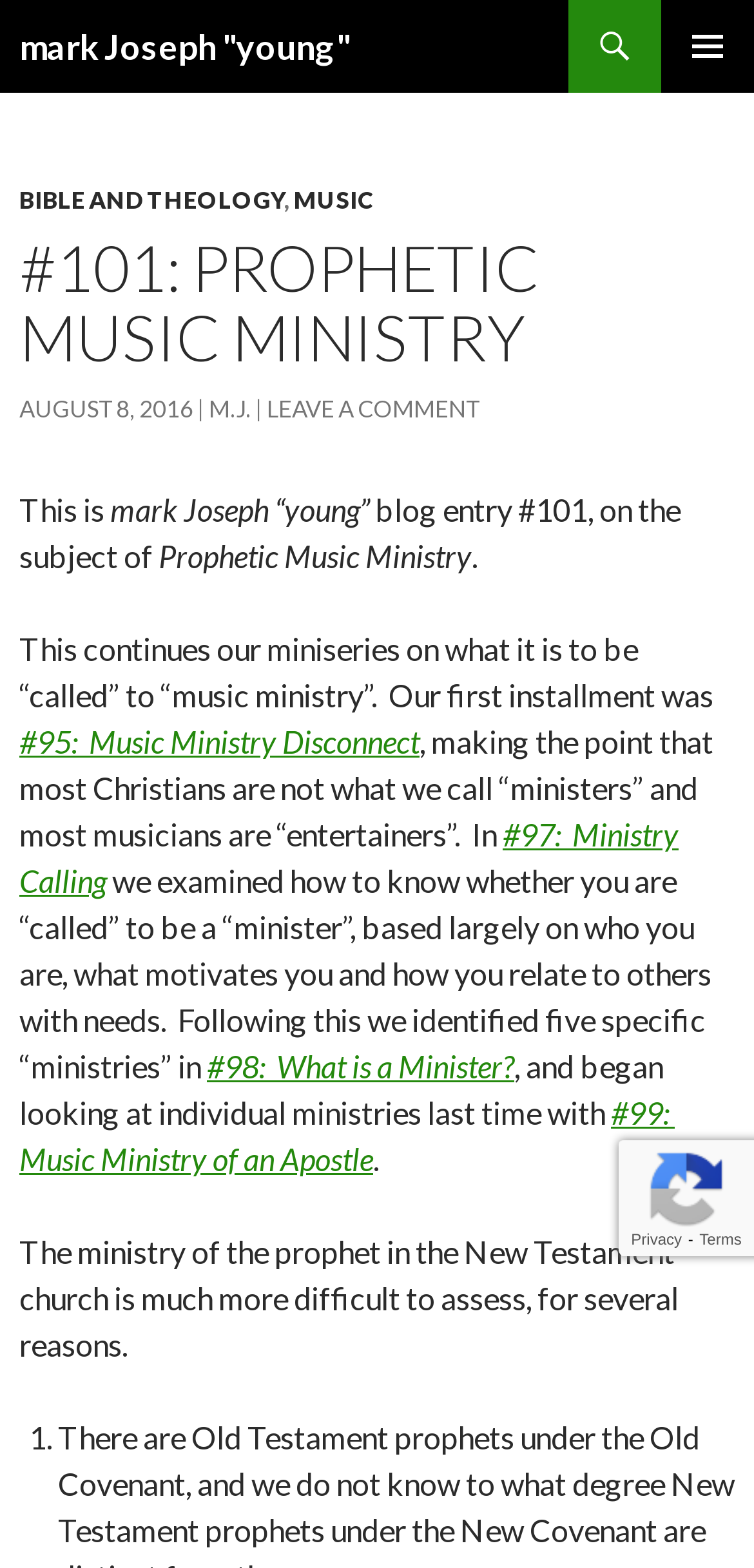What is the date of this blog entry?
Can you provide an in-depth and detailed response to the question?

I found the answer by looking at the link 'AUGUST 8, 2016' which is located above the text 'M.J.'. This link is likely to be the date of the blog entry.